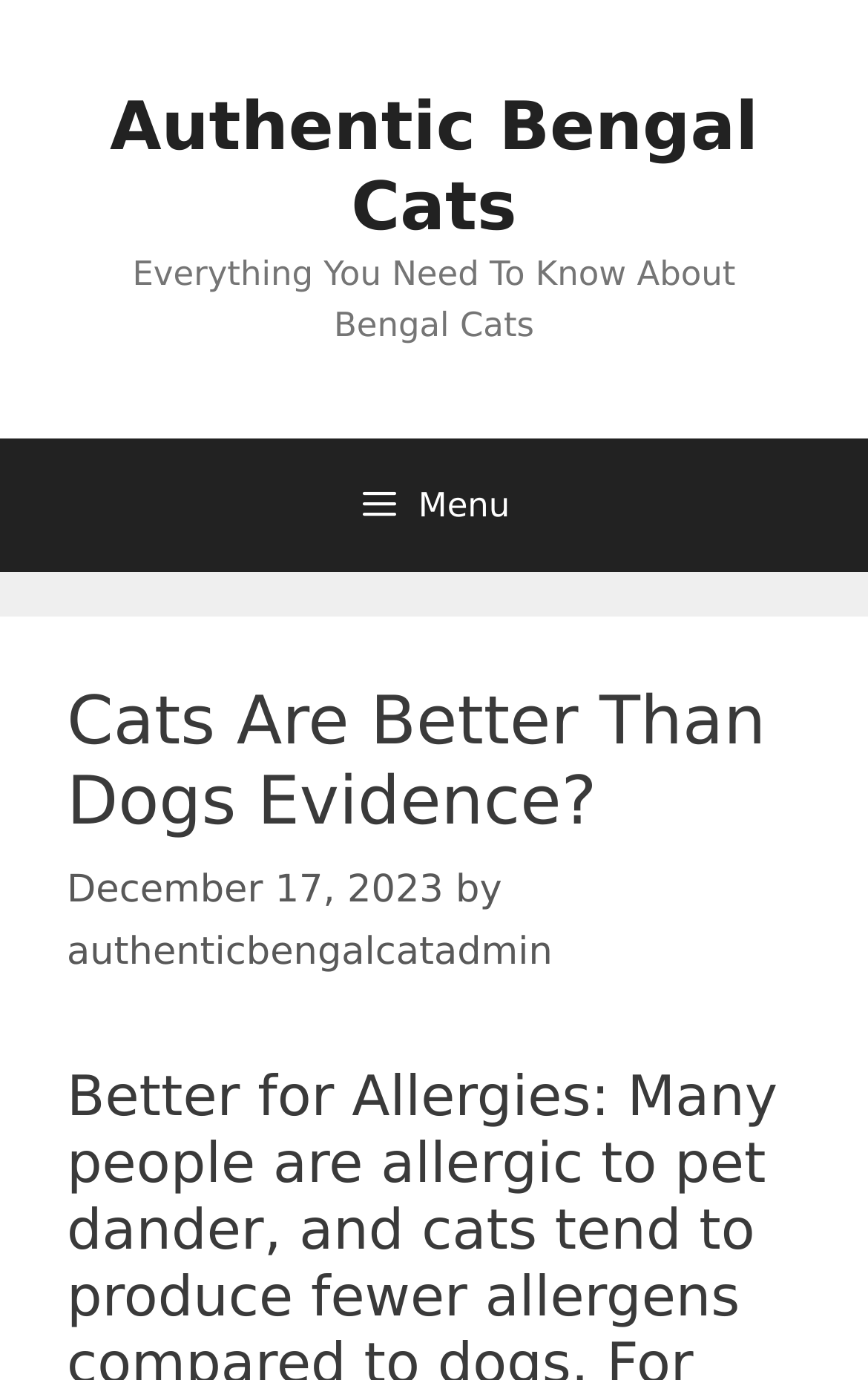Identify the bounding box for the UI element that is described as follows: "Authentic Bengal Cats".

[0.126, 0.065, 0.874, 0.179]